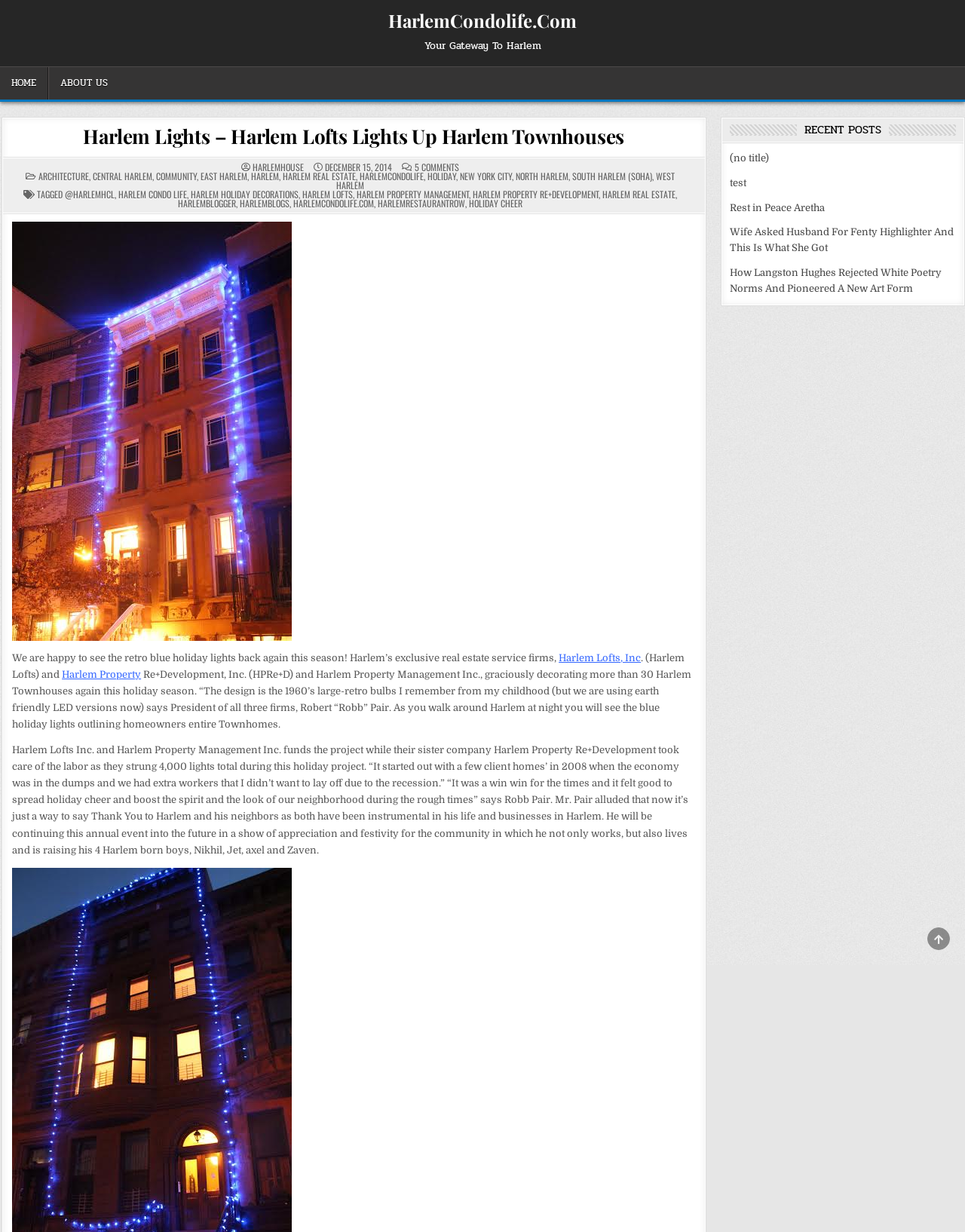Please determine the bounding box coordinates for the element that should be clicked to follow these instructions: "View the 'HARLEM LIGHTS – HARLEM LOFTS LIGHTS UP HARLEM TOWNHOUSES' post".

[0.086, 0.1, 0.647, 0.121]